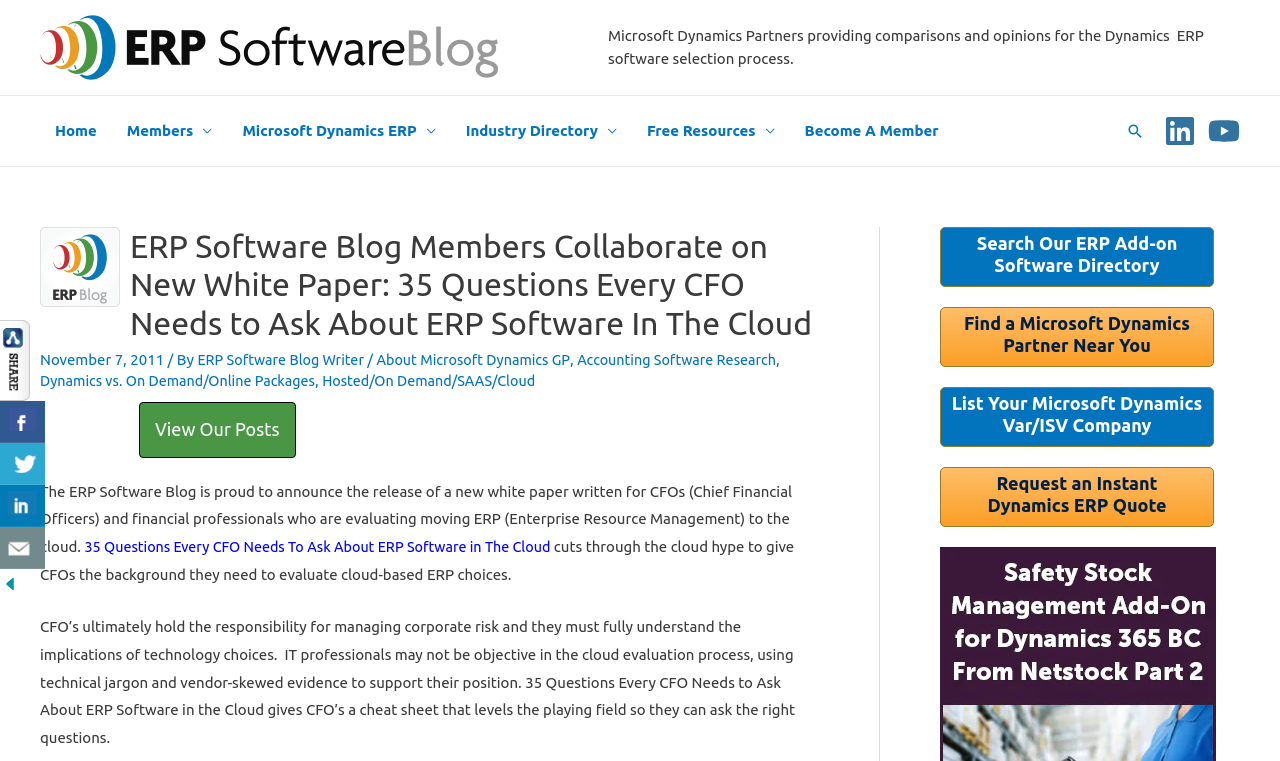Provide the bounding box coordinates of the HTML element this sentence describes: "Members". The bounding box coordinates consist of four float numbers between 0 and 1, i.e., [left, top, right, bottom].

[0.087, 0.126, 0.178, 0.218]